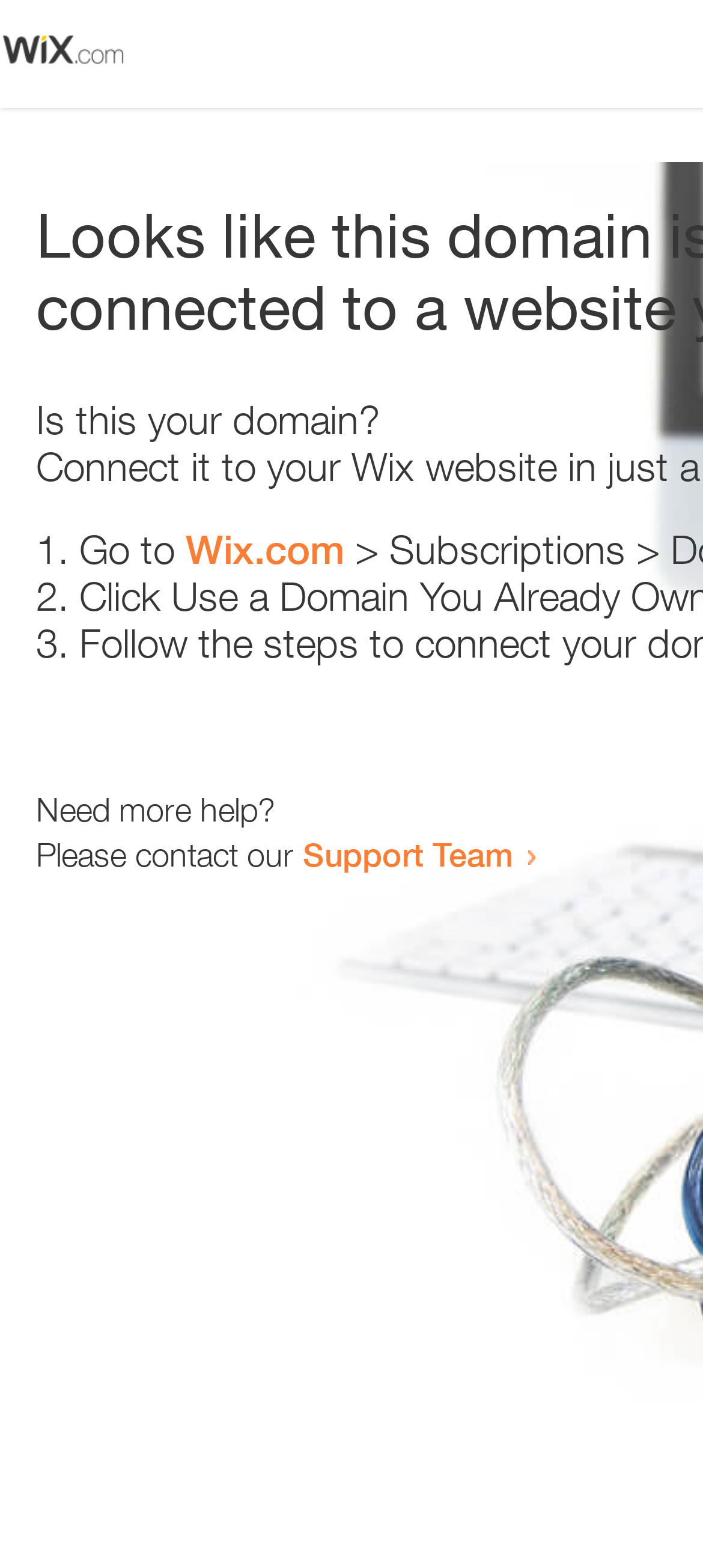Provide a short answer using a single word or phrase for the following question: 
What is the link provided in the second list item?

Wix.com